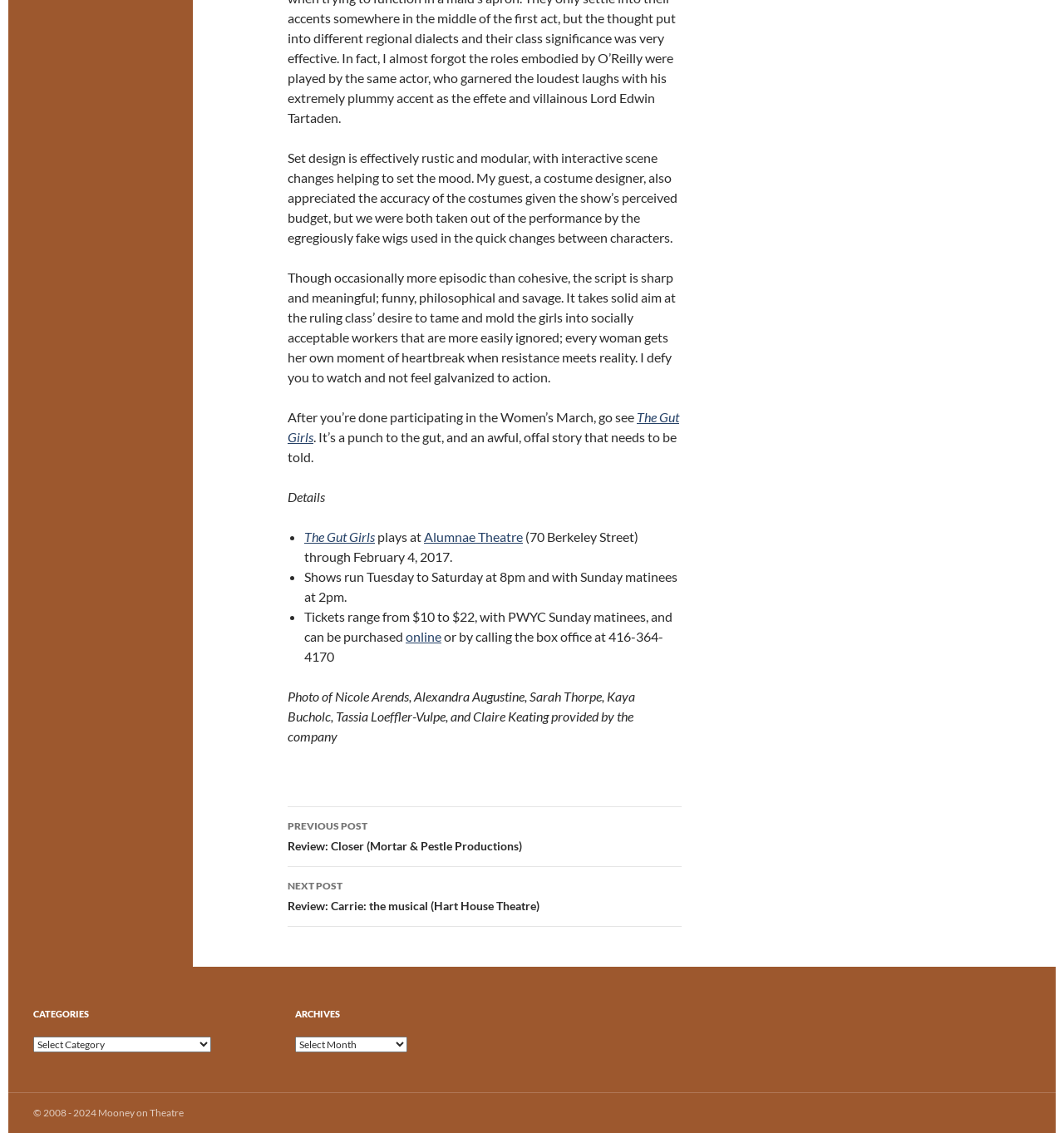Locate the bounding box coordinates of the element that needs to be clicked to carry out the instruction: "Get tickets online". The coordinates should be given as four float numbers ranging from 0 to 1, i.e., [left, top, right, bottom].

[0.381, 0.554, 0.415, 0.568]